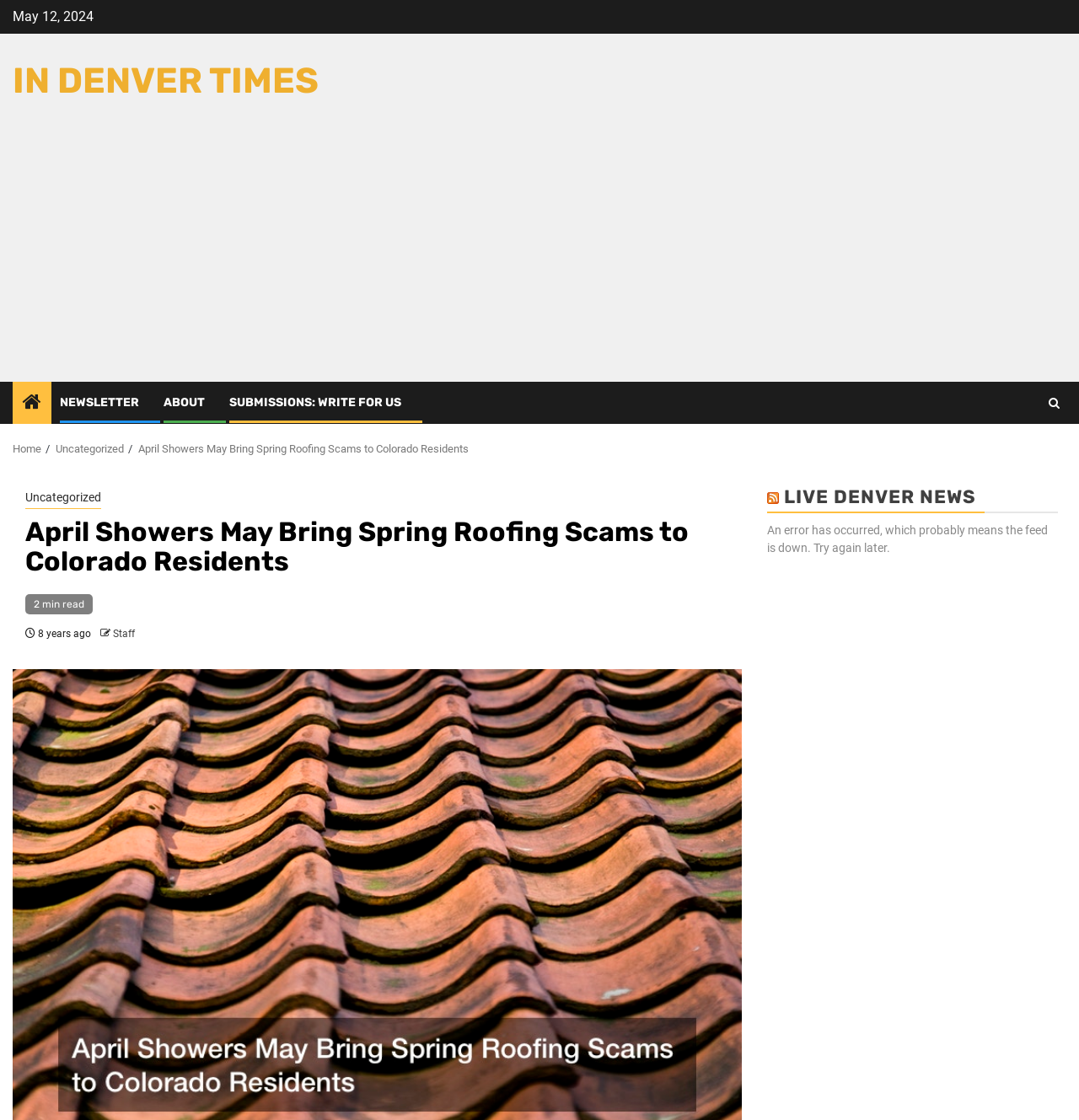Respond to the question with just a single word or phrase: 
What is the category of the article?

Uncategorized